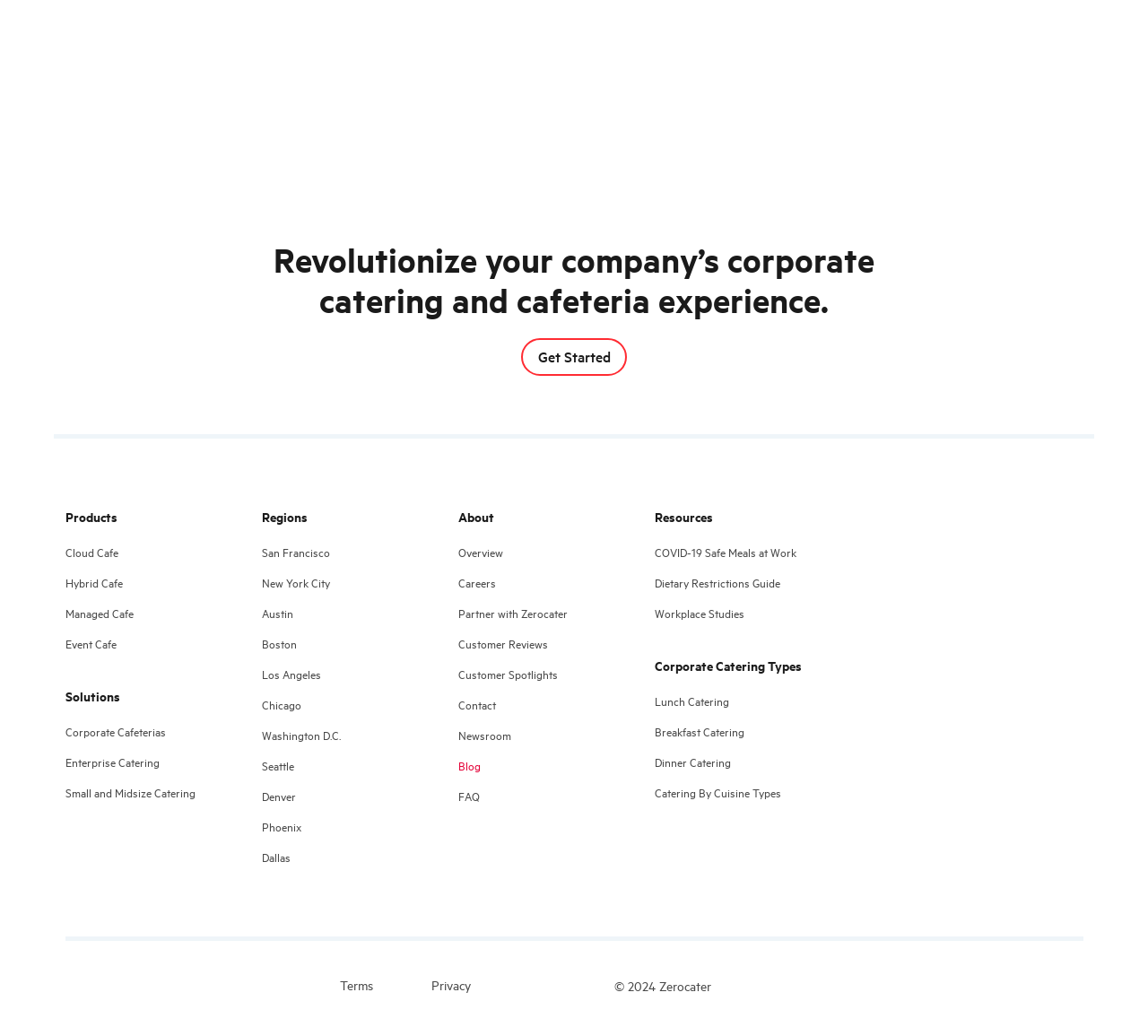Given the element description, predict the bounding box coordinates in the format (top-left x, top-left y, bottom-right x, bottom-right y), using floating point numbers between 0 and 1: Partner with Zerocater

[0.399, 0.578, 0.494, 0.604]